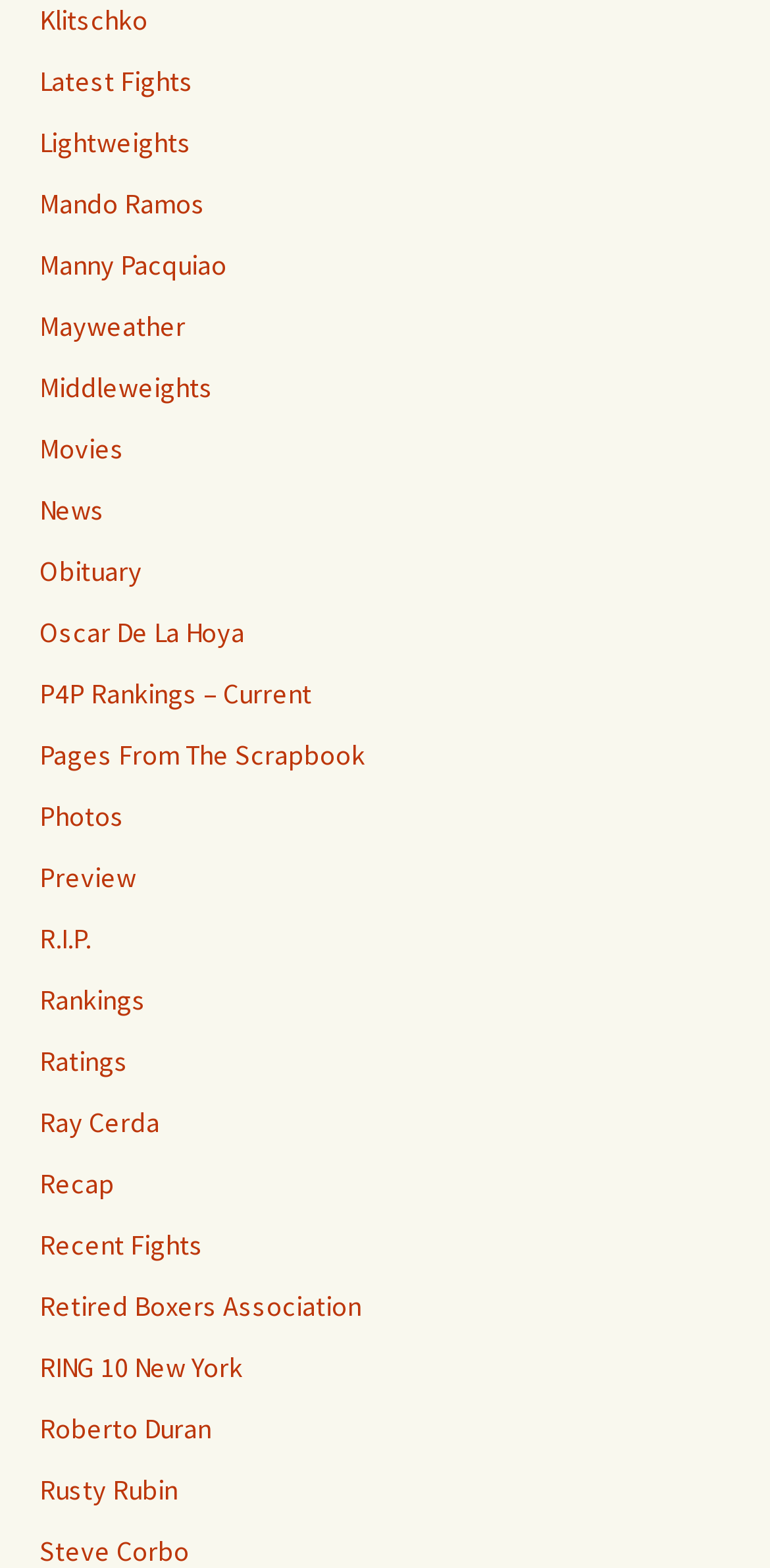Please mark the bounding box coordinates of the area that should be clicked to carry out the instruction: "Click on the link to view latest fights".

[0.051, 0.04, 0.251, 0.062]